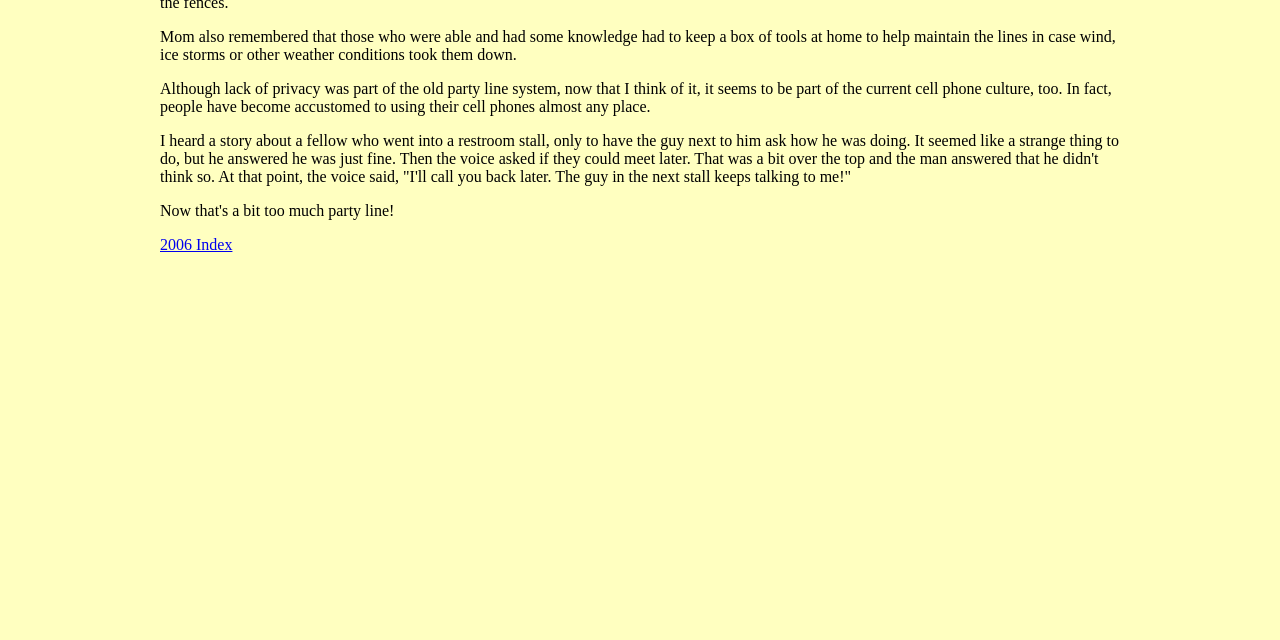Identify the bounding box for the UI element specified in this description: "2006 Index". The coordinates must be four float numbers between 0 and 1, formatted as [left, top, right, bottom].

[0.125, 0.369, 0.182, 0.395]